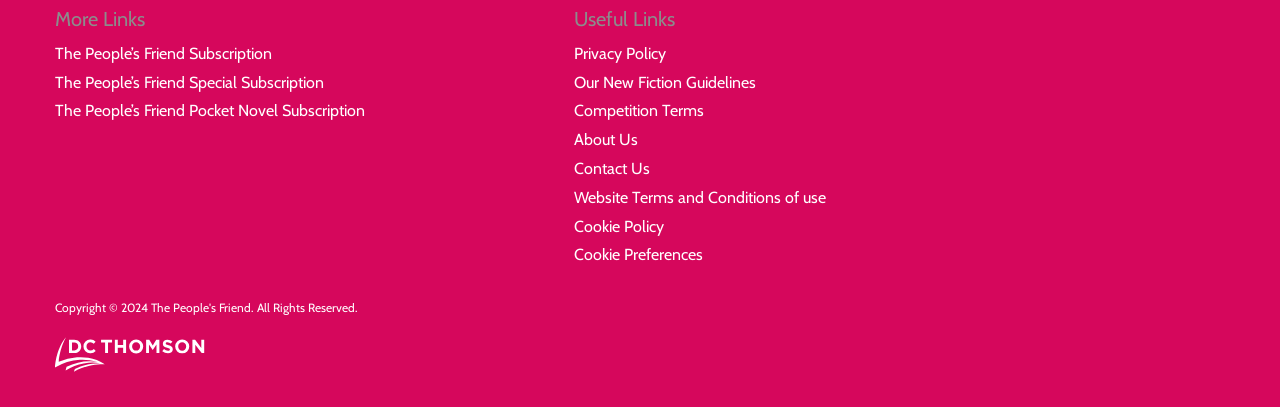Determine the bounding box coordinates of the clickable area required to perform the following instruction: "Contact Us". The coordinates should be represented as four float numbers between 0 and 1: [left, top, right, bottom].

[0.449, 0.39, 0.508, 0.437]